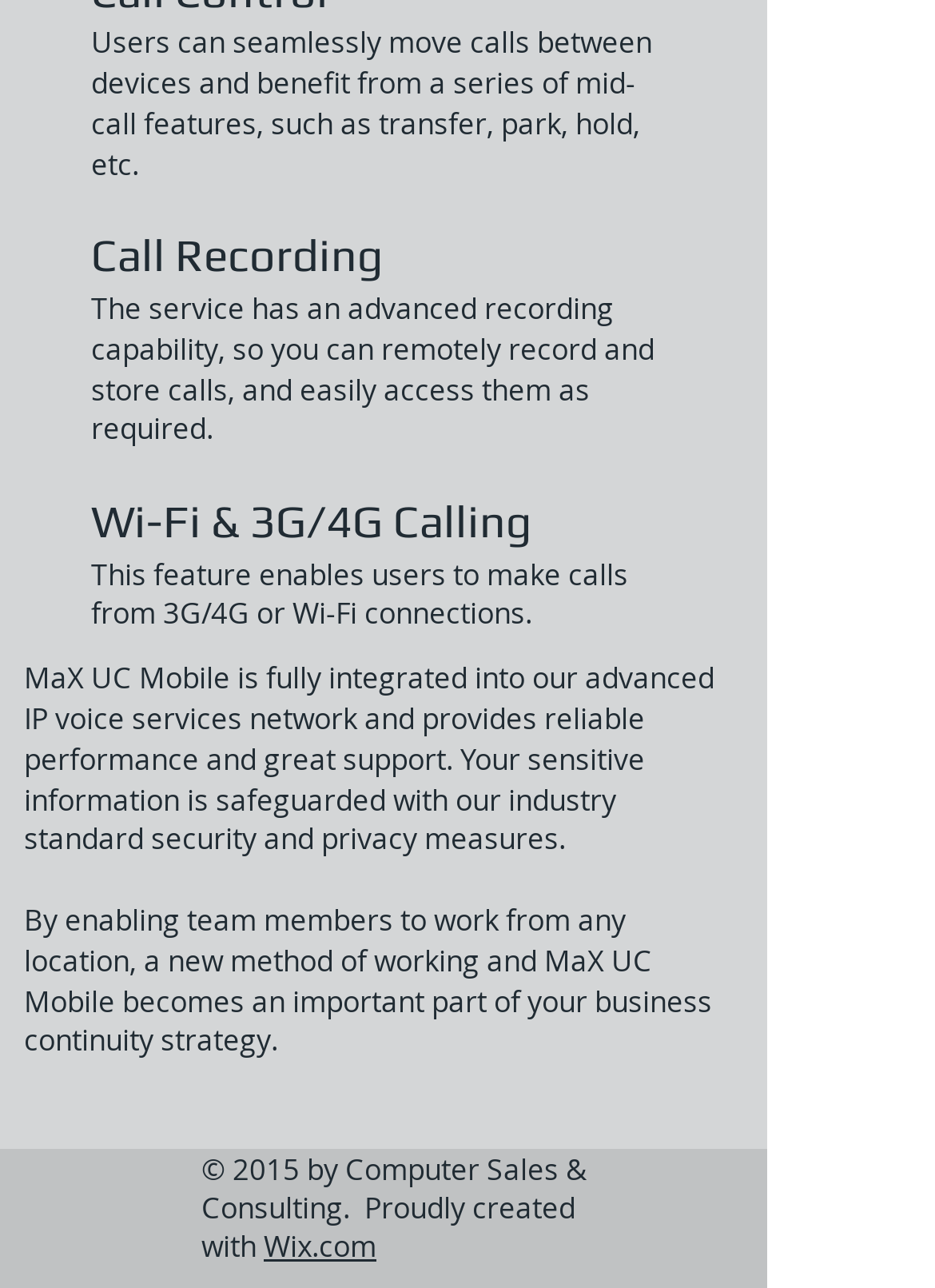What type of connections can be used for making calls?
Using the visual information, answer the question in a single word or phrase.

3G/4G or Wi-Fi